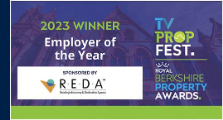Analyze the image and answer the question with as much detail as possible: 
What is the significance of the award?

The caption states that the achievement underscores the recipient's dedication to outstanding employment practices and contributions to the property sector, implying that the award is significant in recognizing excellence in these areas.